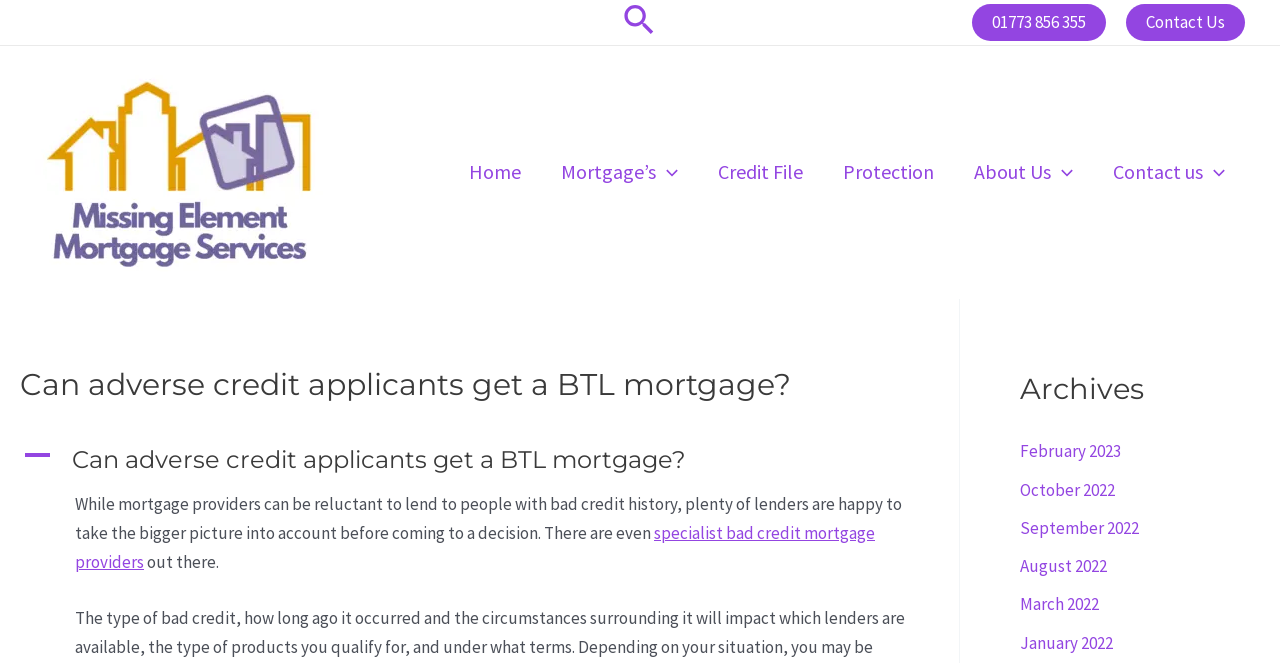What is the phone number in the header?
Answer the question with as much detail as possible.

I found the phone number in the header by looking at the StaticText element with the text '01773 856 355' inside the complementary element 'Header Widget 1'.